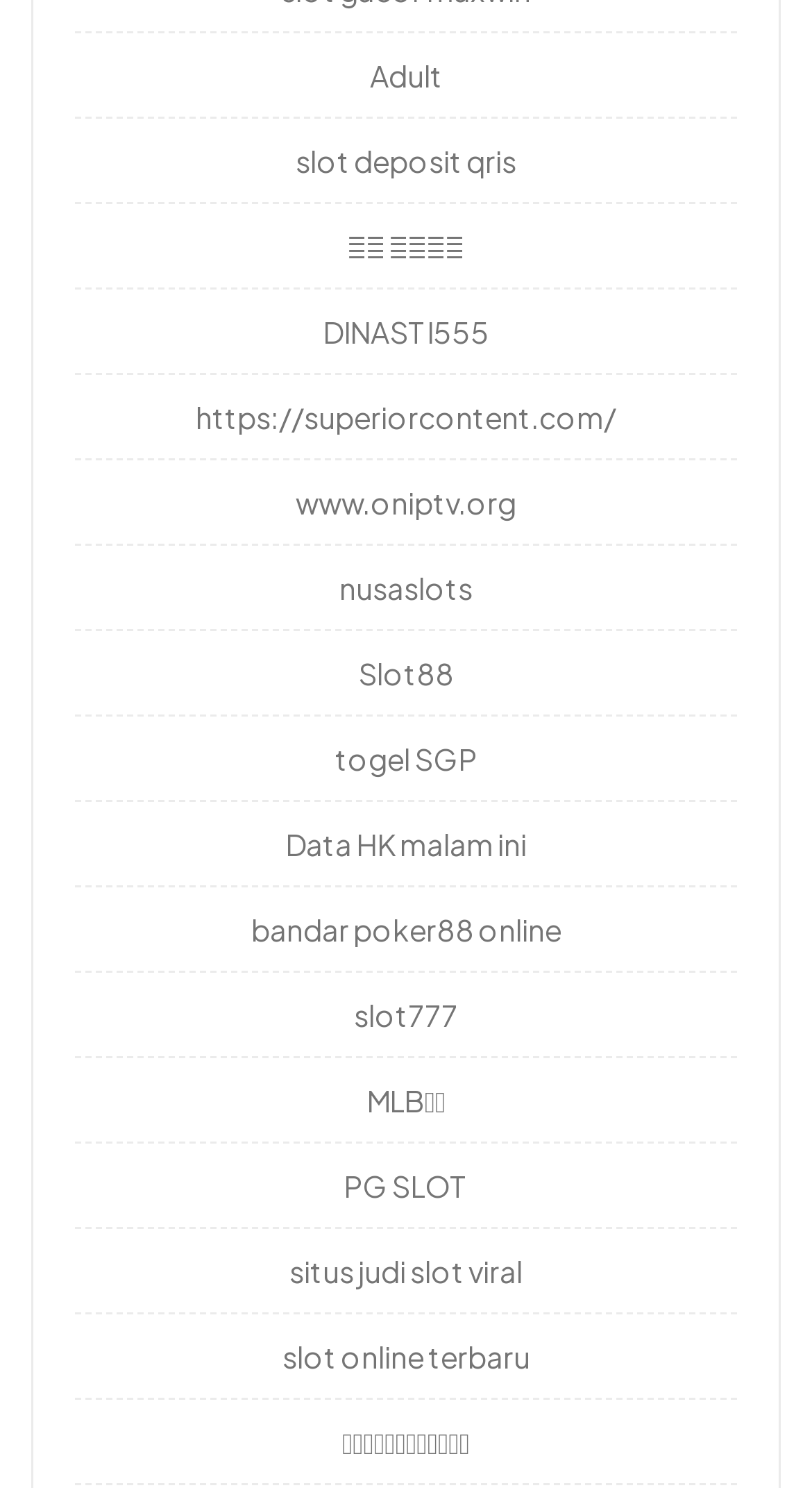What is the first link on the webpage?
From the screenshot, provide a brief answer in one word or phrase.

Adult